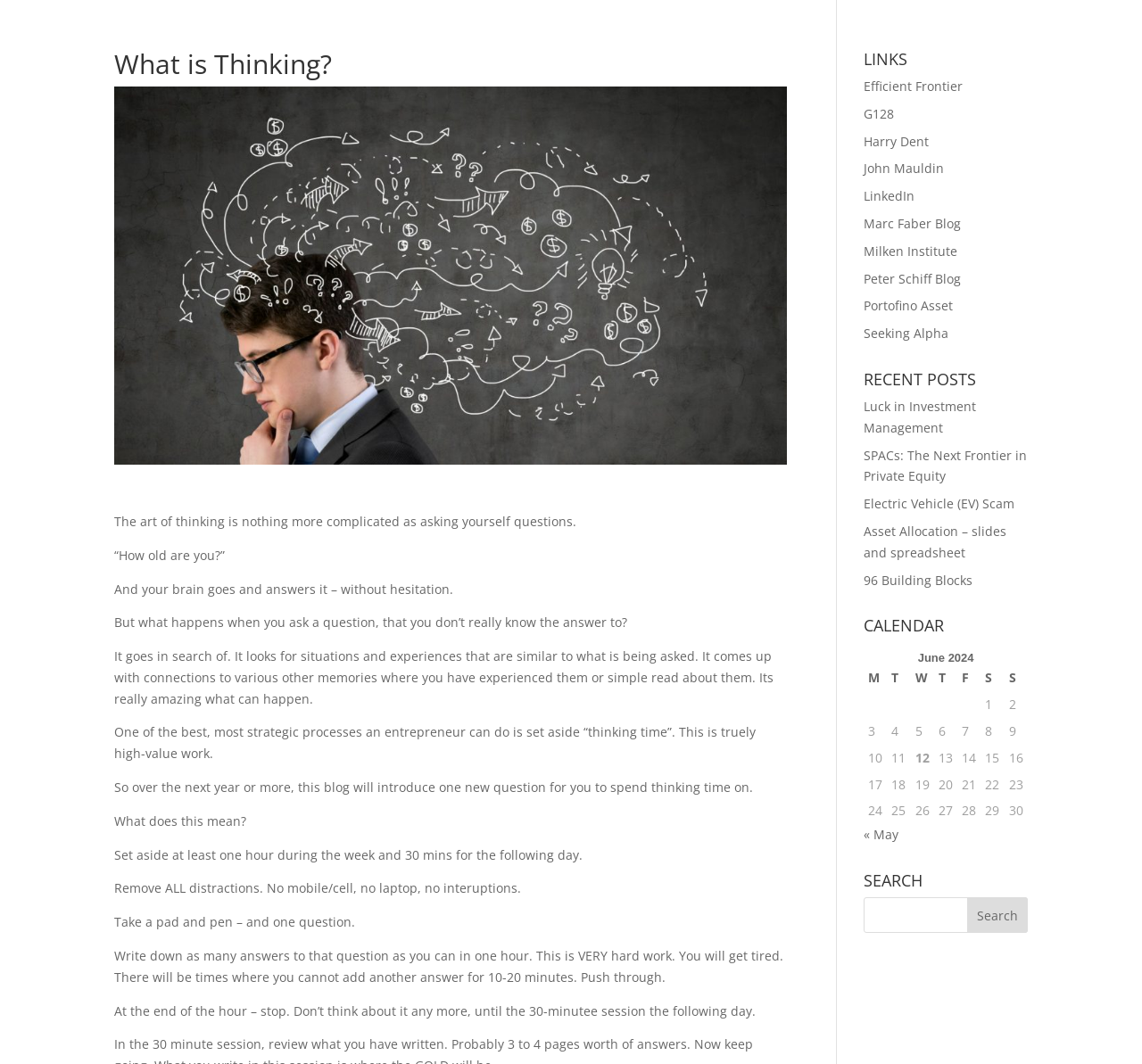What is the purpose of the 'thinking time'?
Utilize the information in the image to give a detailed answer to the question.

The purpose of the 'thinking time' is to come up with as many answers as possible to a given question, as stated in the text 'Write down as many answers to that question as you can in one hour.'